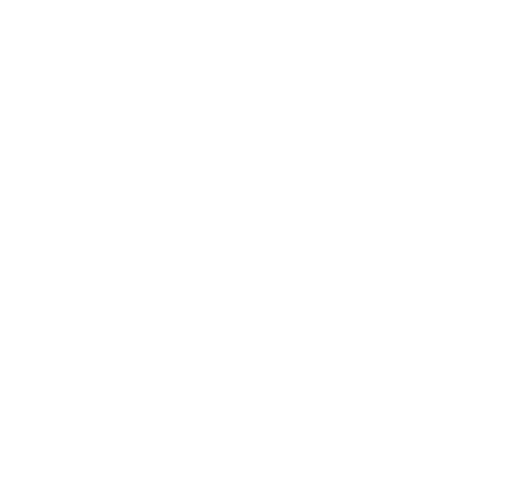What social media platforms are supported by the tool?
Please answer using one word or phrase, based on the screenshot.

WhatsApp, Facebook, Instagram, Telegram